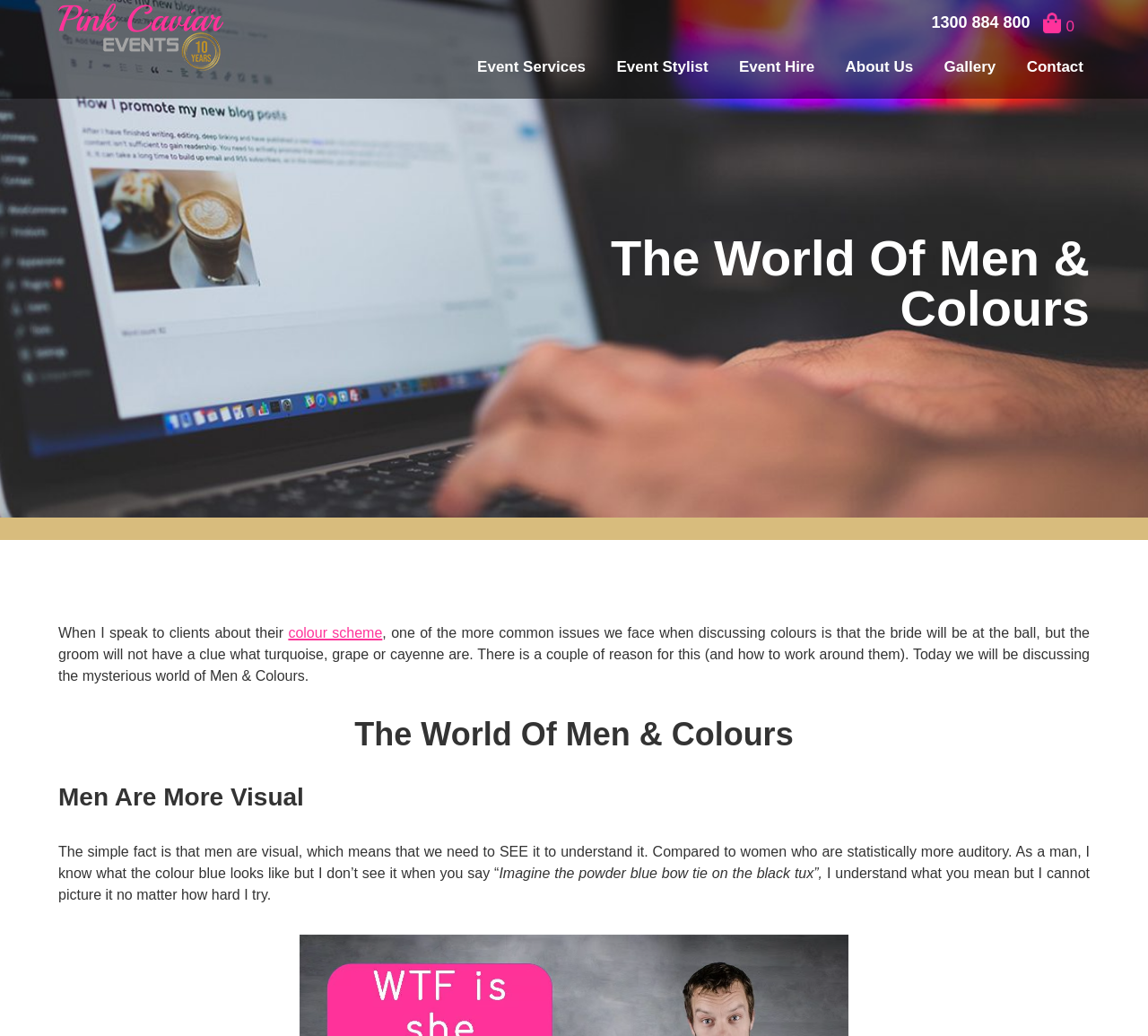Provide the bounding box coordinates of the UI element this sentence describes: "1300 884 800".

[0.811, 0.013, 0.897, 0.03]